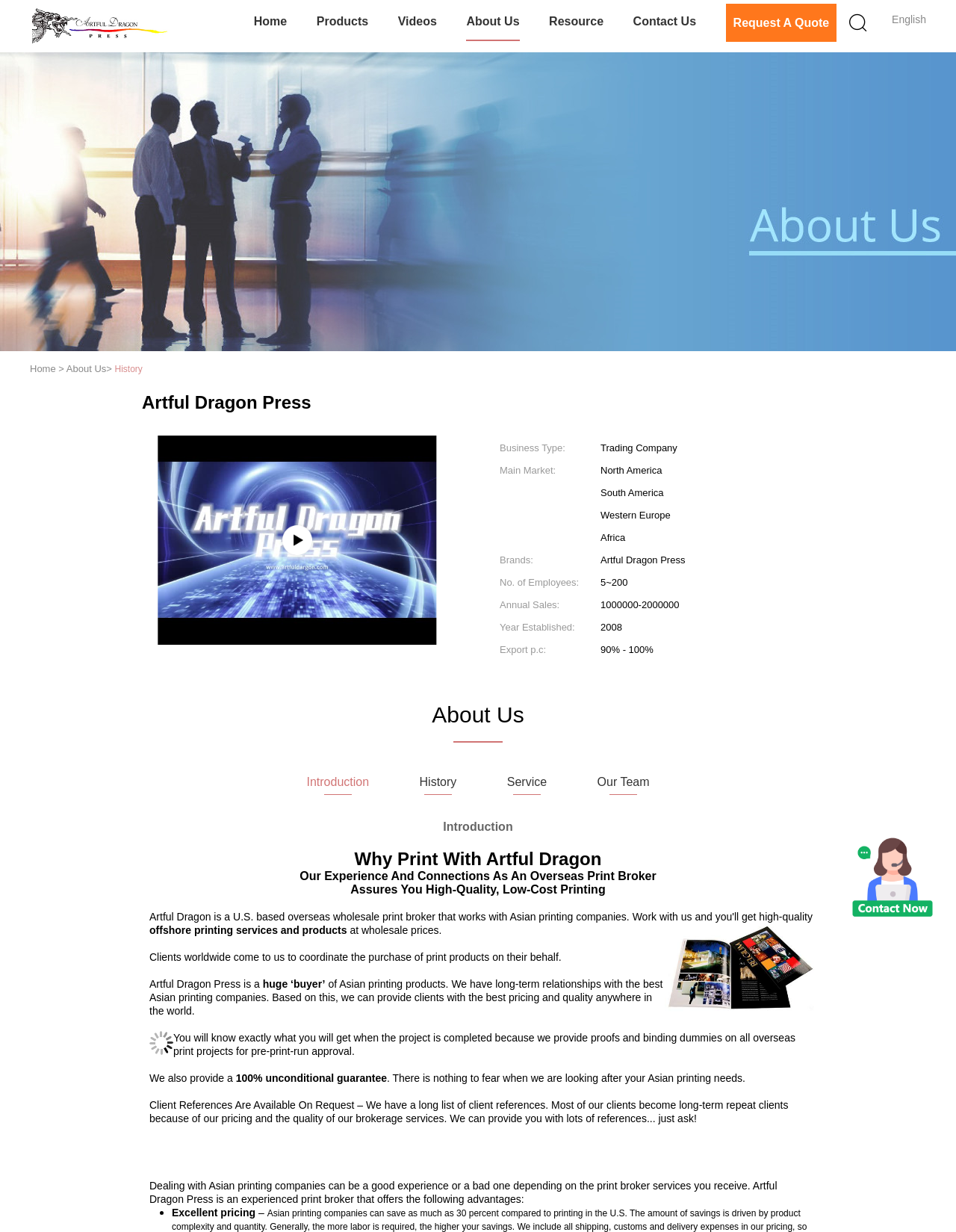Please provide a short answer using a single word or phrase for the question:
What type of company is Artful Dragon Press?

Trading Company